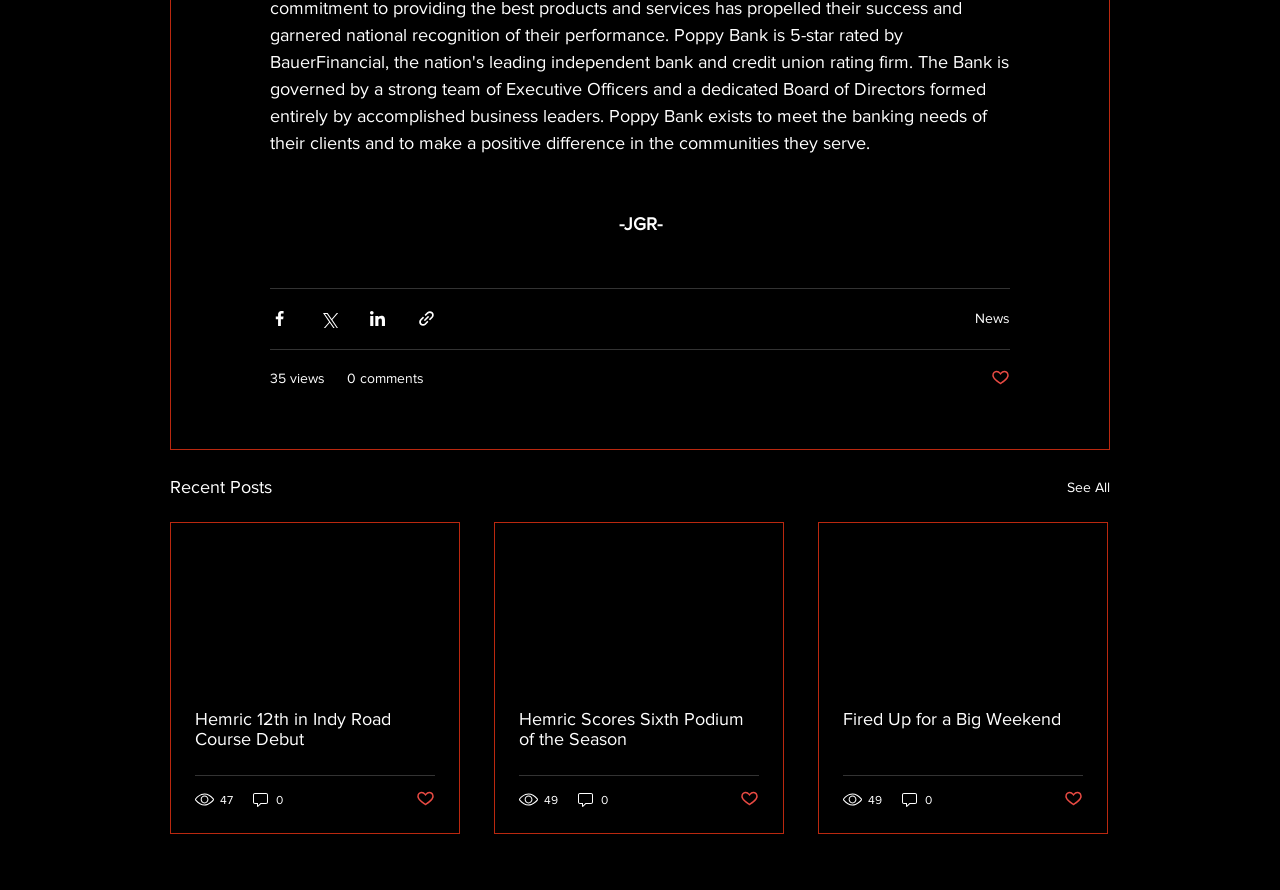Determine the bounding box coordinates of the clickable region to execute the instruction: "View news". The coordinates should be four float numbers between 0 and 1, denoted as [left, top, right, bottom].

[0.762, 0.349, 0.789, 0.367]